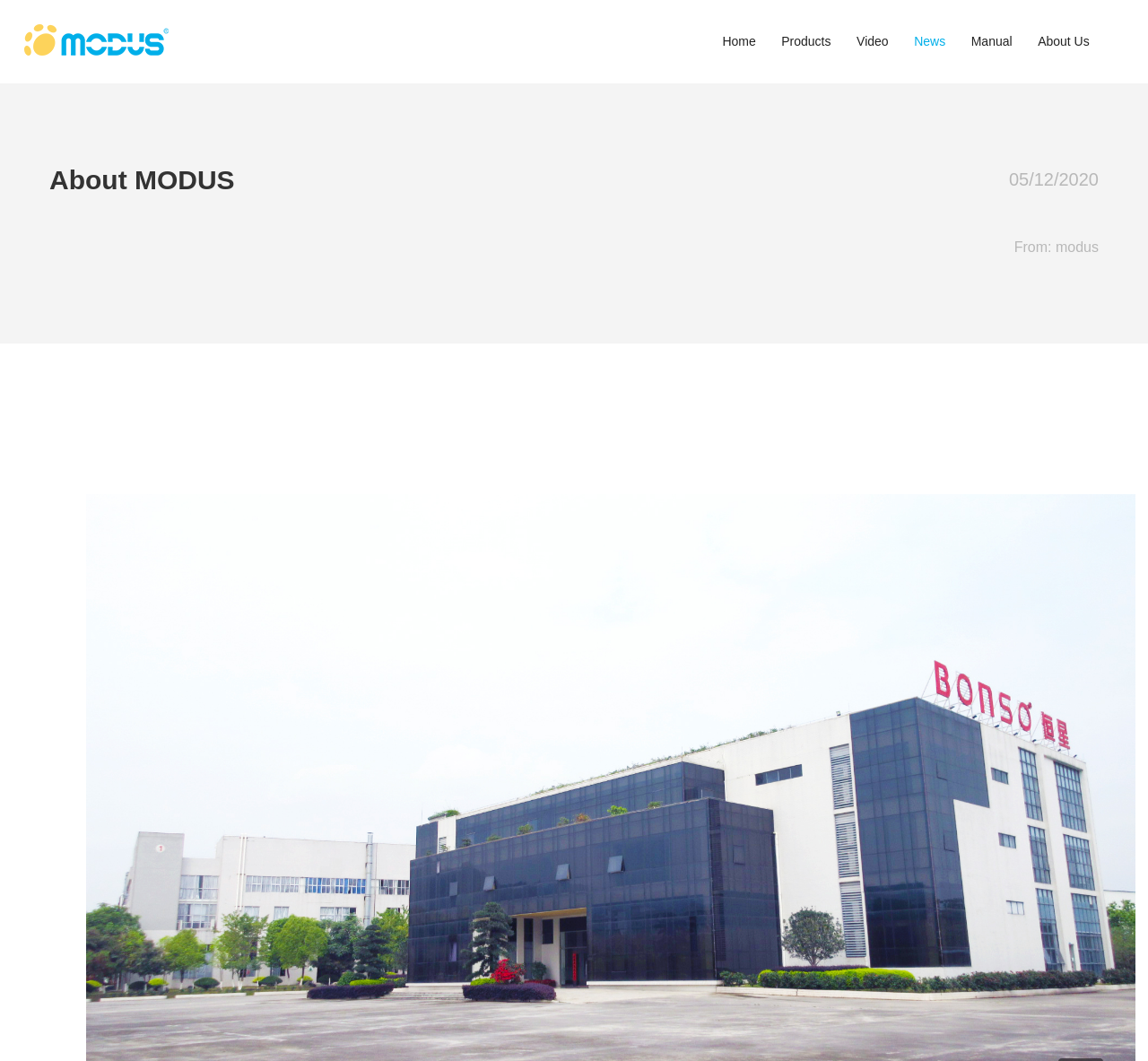What is the purpose of the 'Manual' section?
Refer to the screenshot and answer in one word or phrase.

To provide user manuals